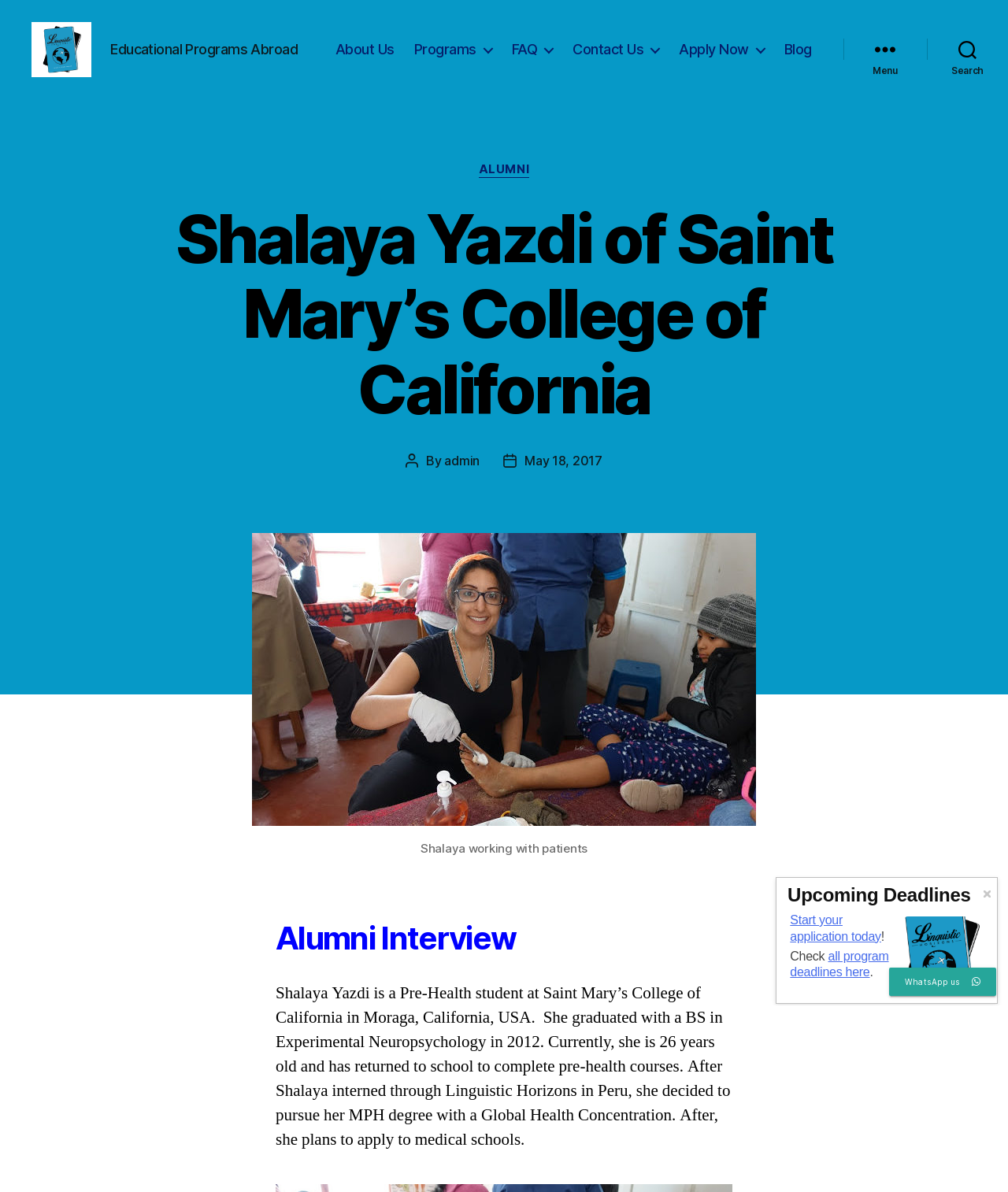Generate a comprehensive description of the webpage content.

The webpage is about Shalaya Yazdi, an alumnus of Saint Mary's College of California, who shares her experience and interview. At the top left corner, there is a link to "Linguistic Horizons Programs Abroad" accompanied by an image with the same name. Next to it, there is a static text "Educational Programs Abroad". 

A horizontal navigation bar is located at the top center of the page, containing links to "About Us", "Programs", "FAQ", "Contact Us", "Apply Now", and "Blog". On the top right corner, there are two buttons, "Menu" and "Search". 

Below the navigation bar, there is a header section with a title "Shalaya Yazdi of Saint Mary’s College of California". Underneath, there is a section with the post author's information, including the name "admin" and the post date "May 18, 2017". 

A large figure takes up most of the page, with a caption "Shalaya working with patients". Below the figure, there is a heading "Alumni Interview" followed by a lengthy static text describing Shalaya's background, experience, and future plans. 

At the bottom of the page, there are several elements, including a link to WhatsApp, a static text "Upcoming Deadlines", an image, and a call-to-action section with a link to start an application and a reminder to check program deadlines.